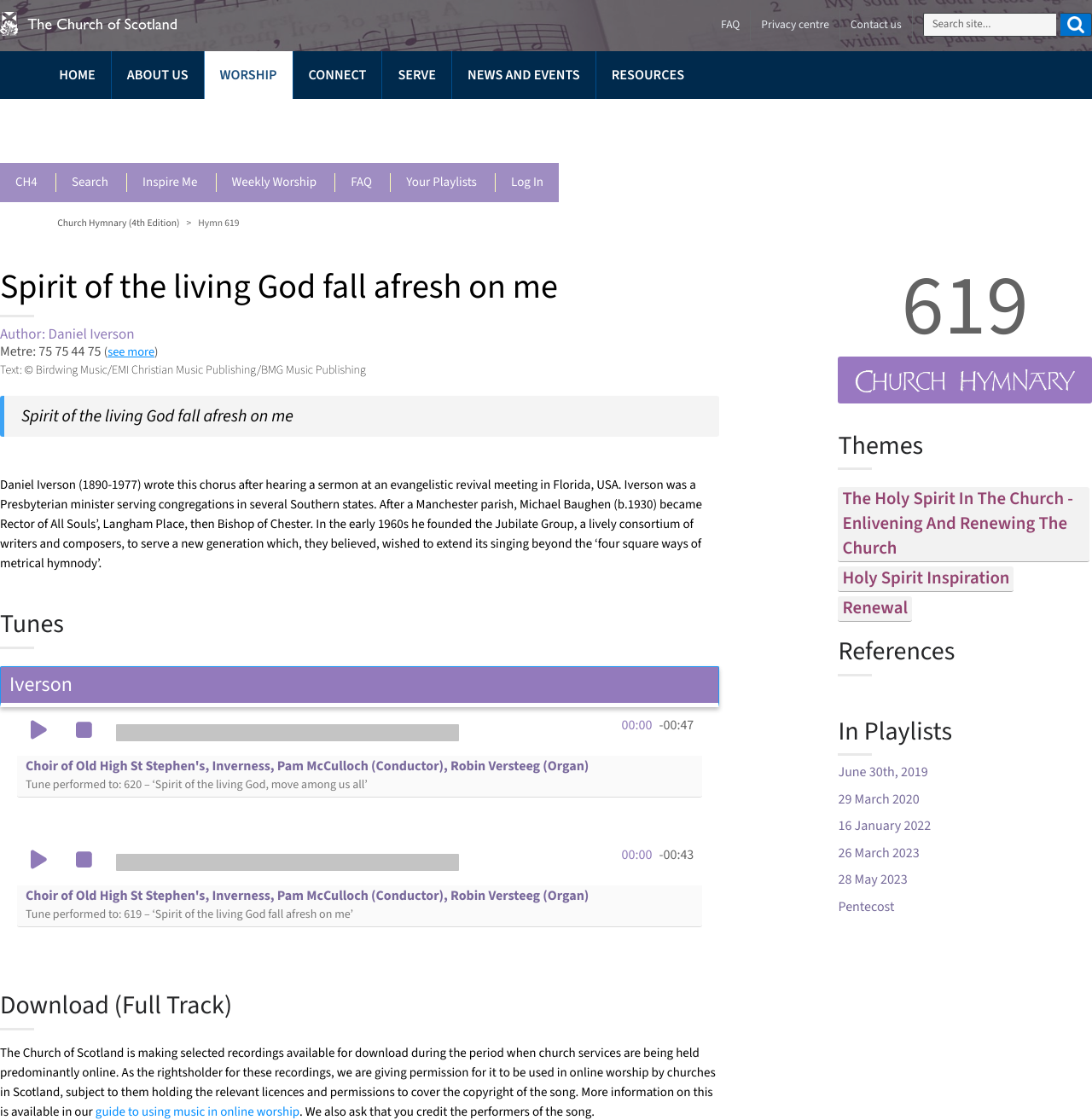Find the bounding box coordinates of the clickable area required to complete the following action: "View the Church Hymnary 4th Edition".

[0.768, 0.318, 1.0, 0.36]